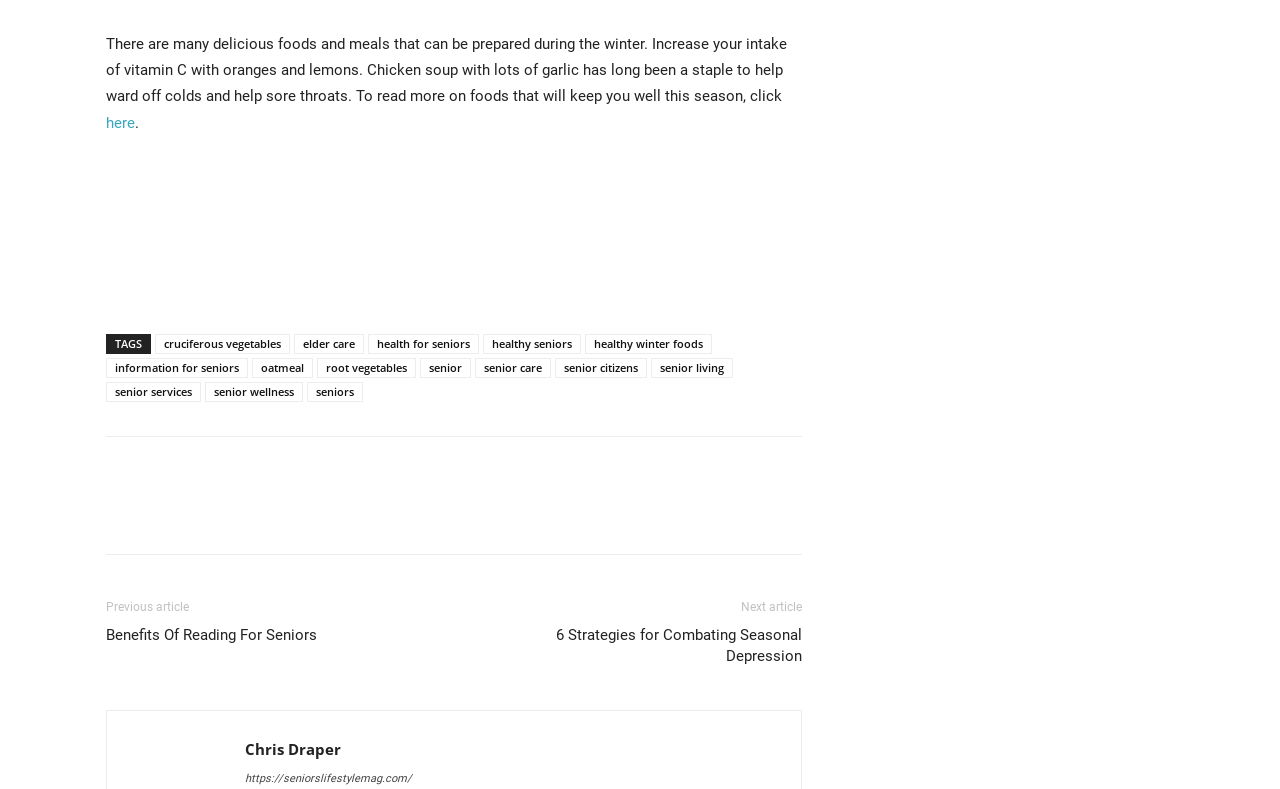Who is the author of the website?
Based on the image content, provide your answer in one word or a short phrase.

Chris Draper